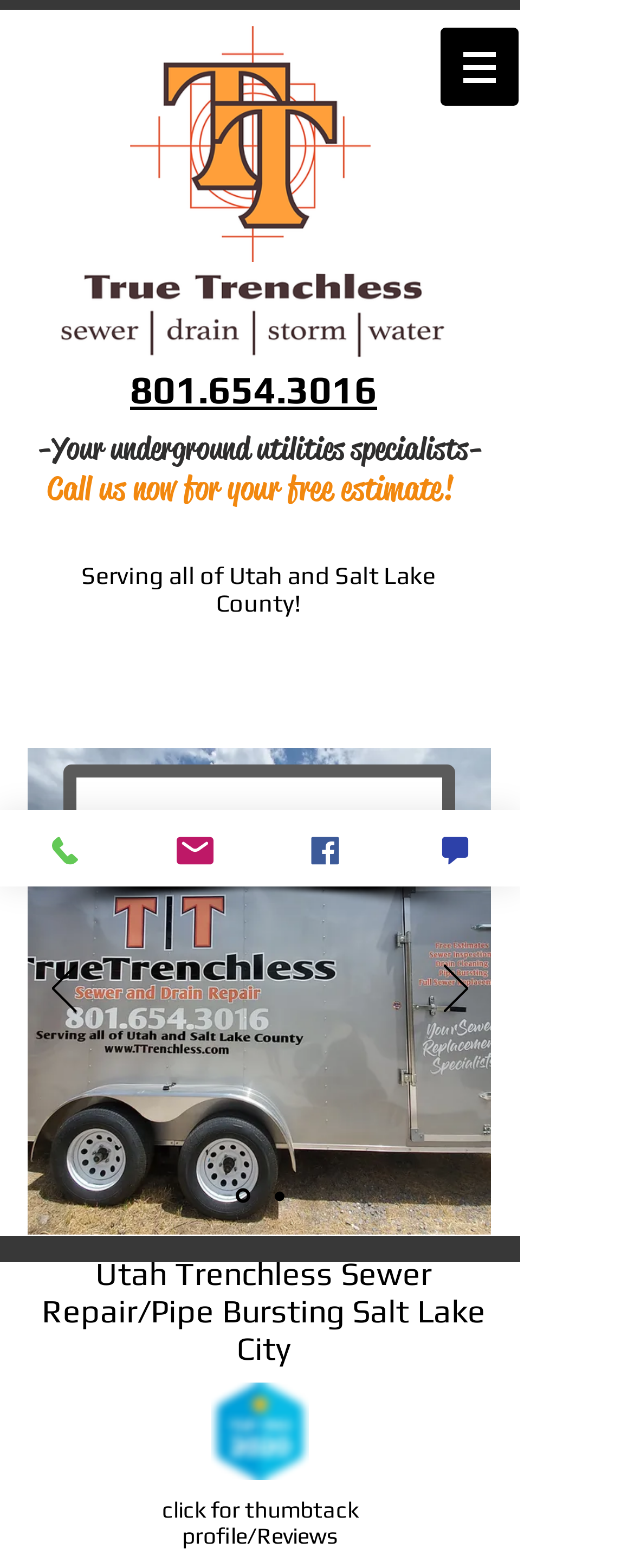Please identify the bounding box coordinates of the element's region that should be clicked to execute the following instruction: "Chat with us". The bounding box coordinates must be four float numbers between 0 and 1, i.e., [left, top, right, bottom].

[0.615, 0.517, 0.821, 0.565]